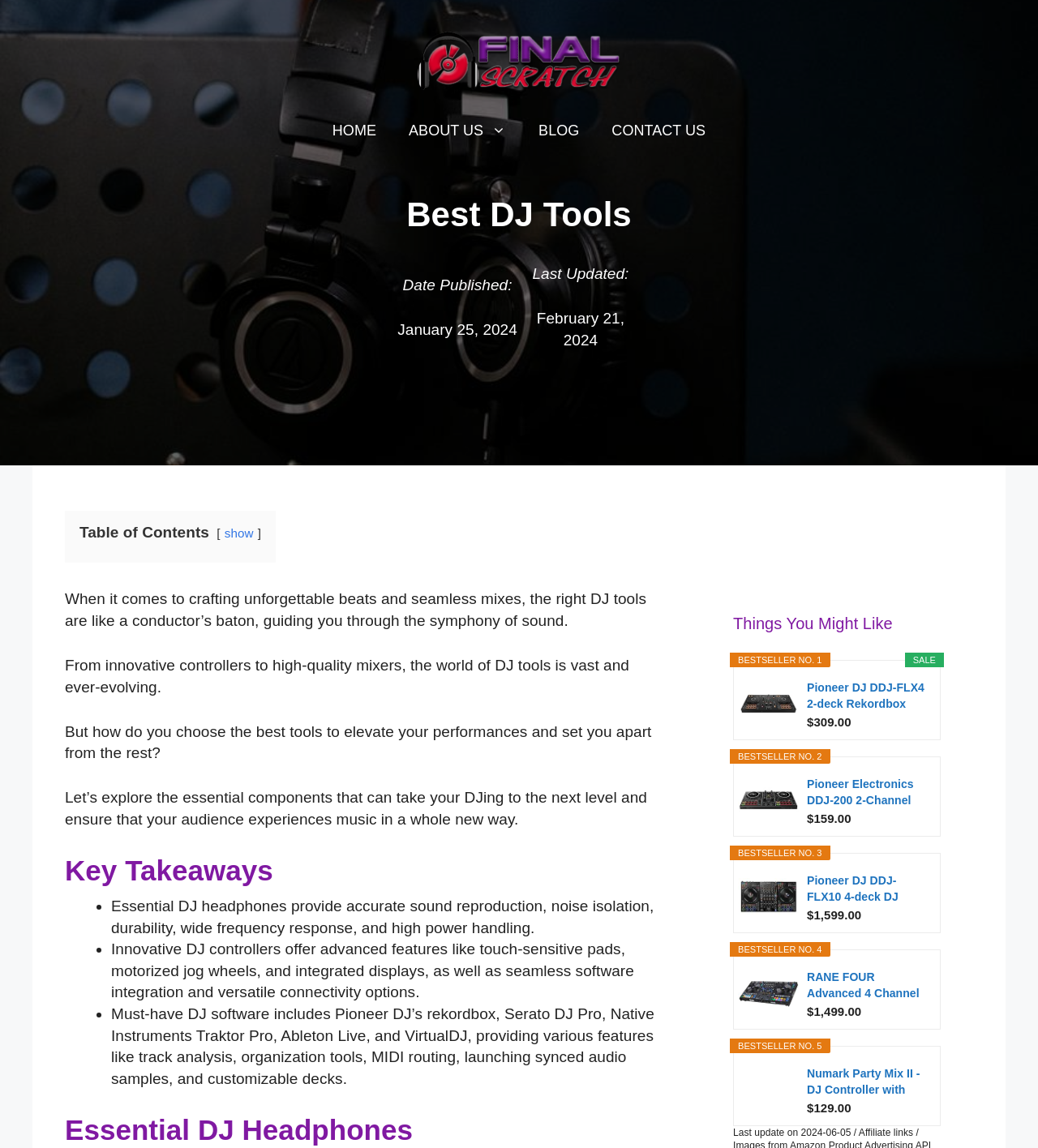Locate the bounding box coordinates of the clickable part needed for the task: "Click the 'CONTACT US' link".

[0.574, 0.093, 0.695, 0.135]